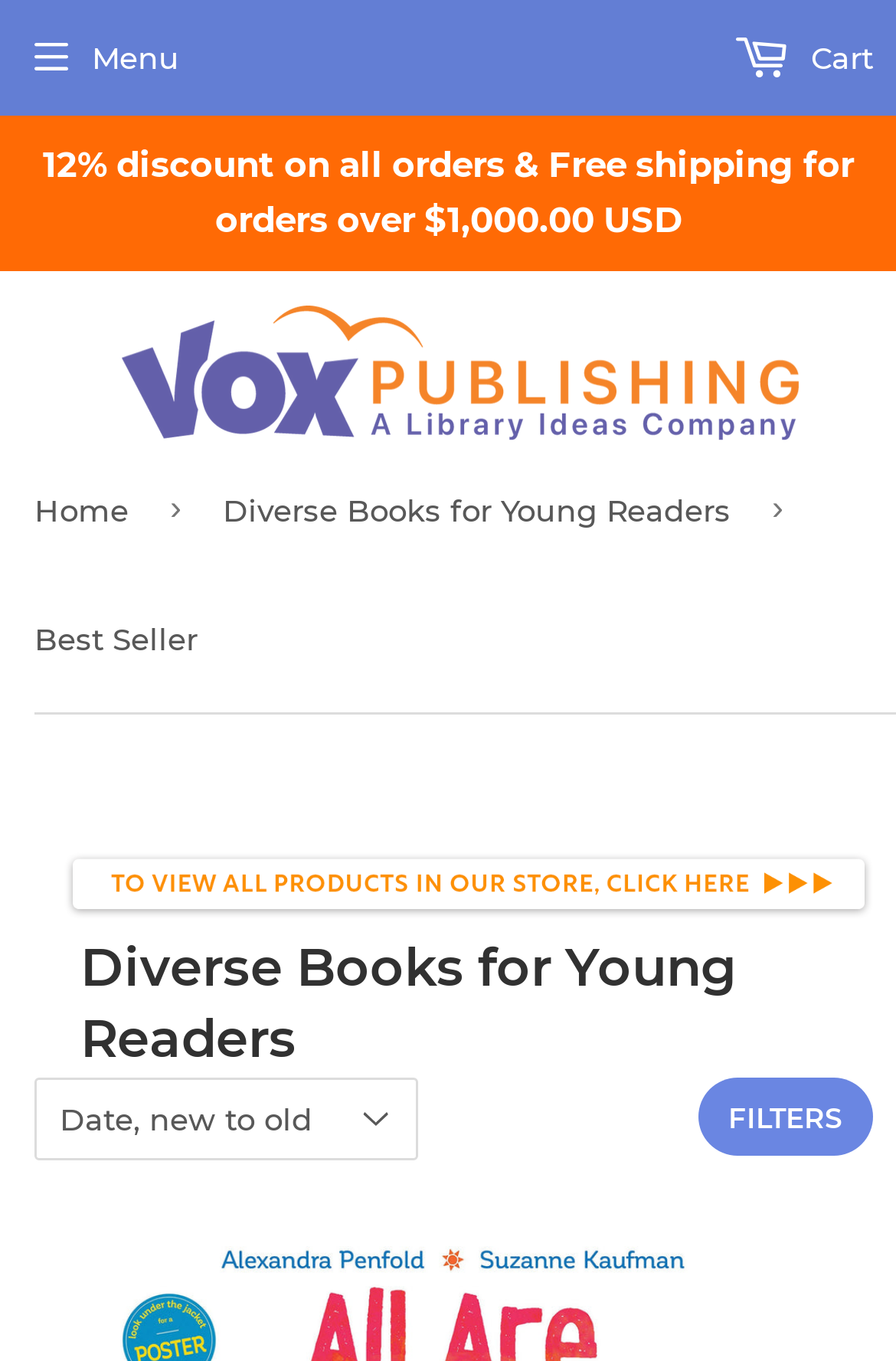Give a one-word or short-phrase answer to the following question: 
Is there a filter button on the page?

Yes